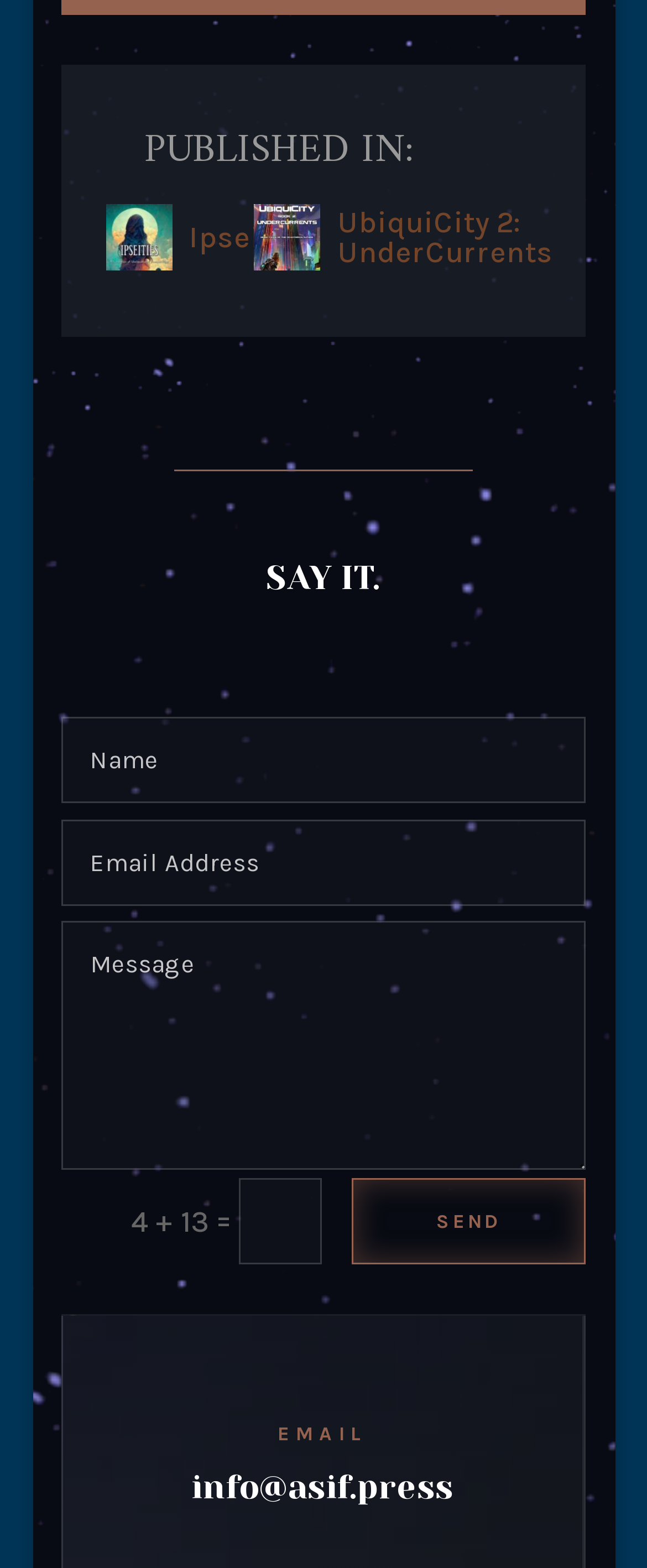Please respond to the question using a single word or phrase:
What is the purpose of the textboxes?

Input